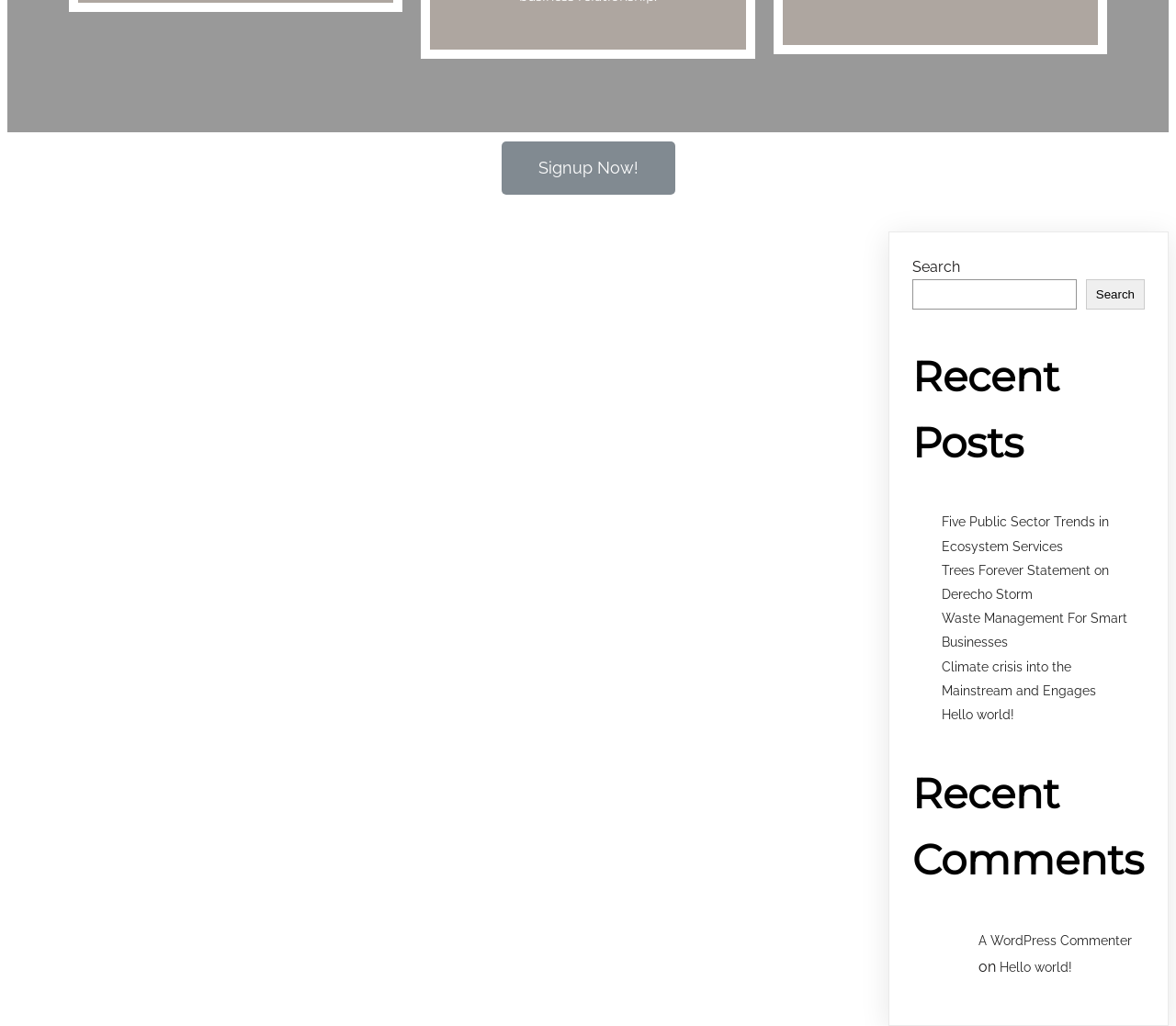Determine the bounding box coordinates of the element that should be clicked to execute the following command: "Apply now".

None